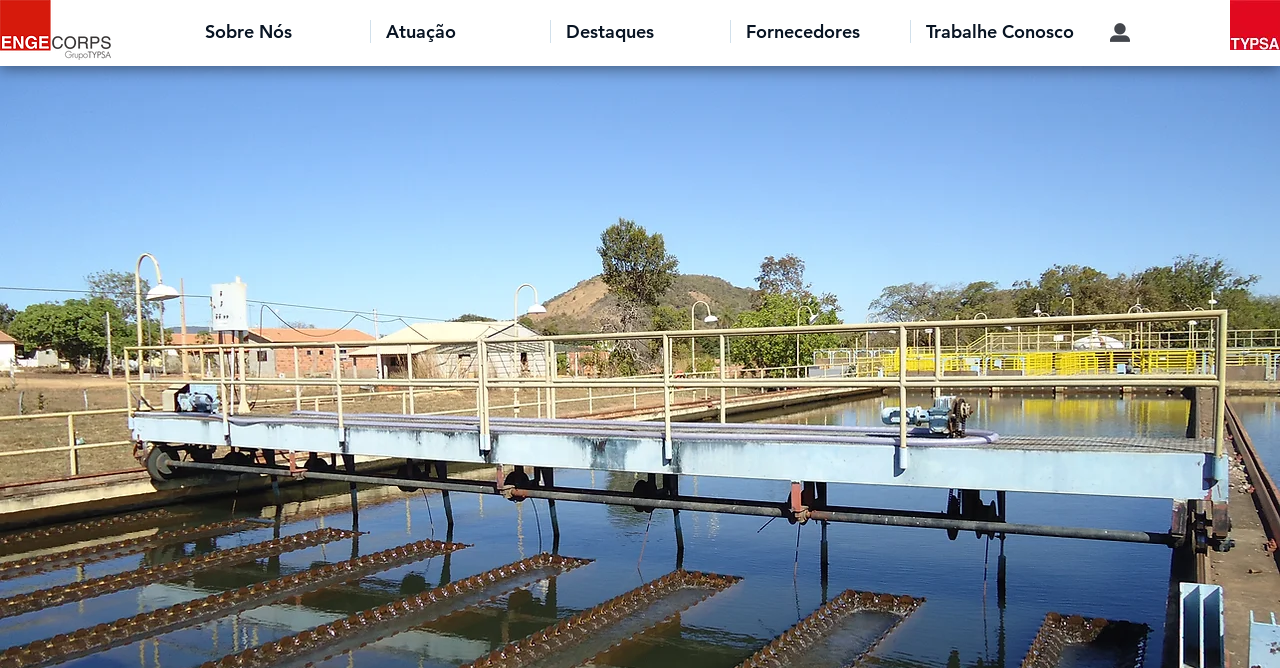What is the text of the restricted area?
Based on the screenshot, give a detailed explanation to answer the question.

I found a generic element with the description 'Área restrita' which is likely the text of the restricted area.